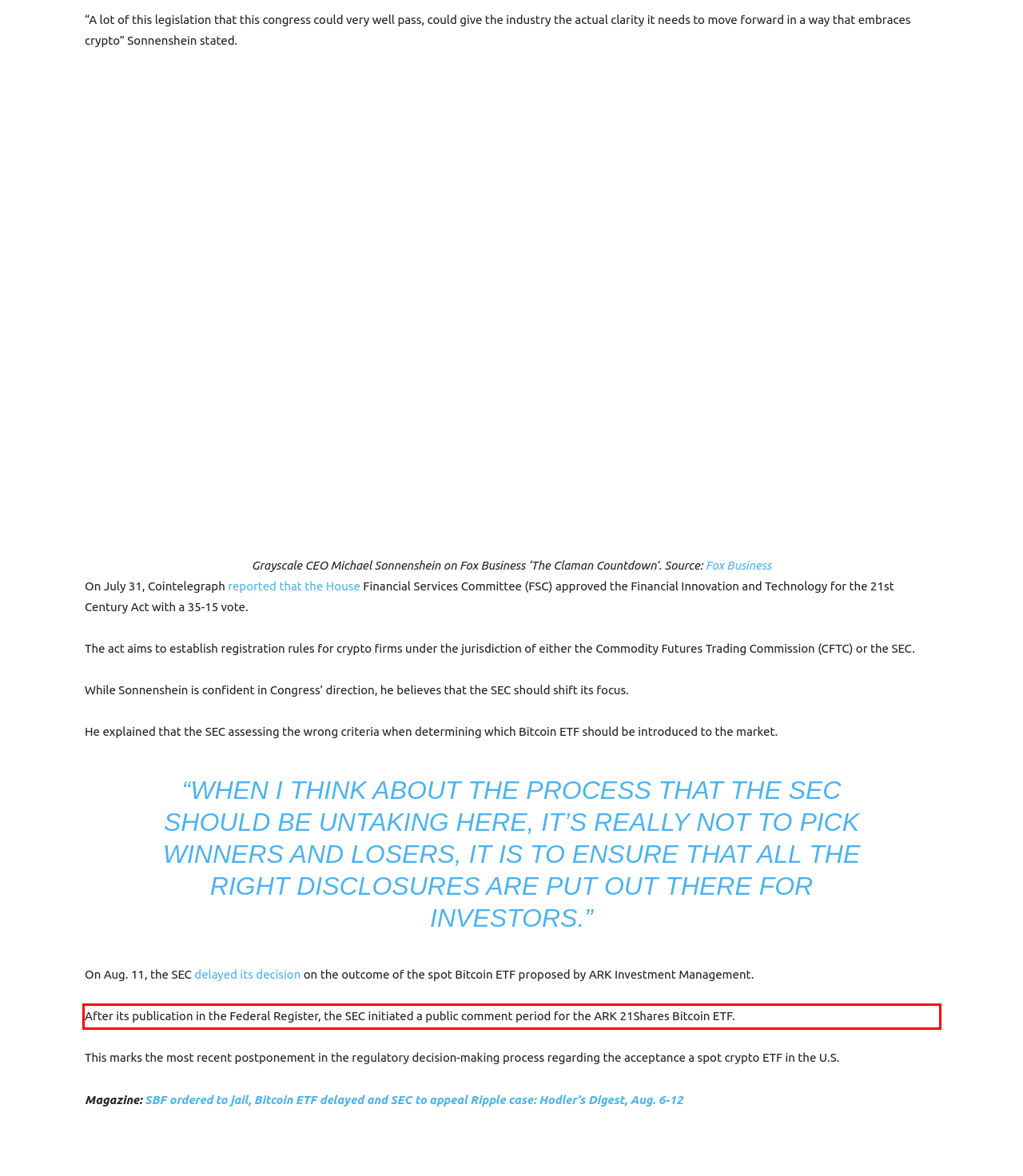Please examine the screenshot of the webpage and read the text present within the red rectangle bounding box.

After its publication in the Federal Register, the SEC initiated a public comment period for the ARK 21Shares Bitcoin ETF.